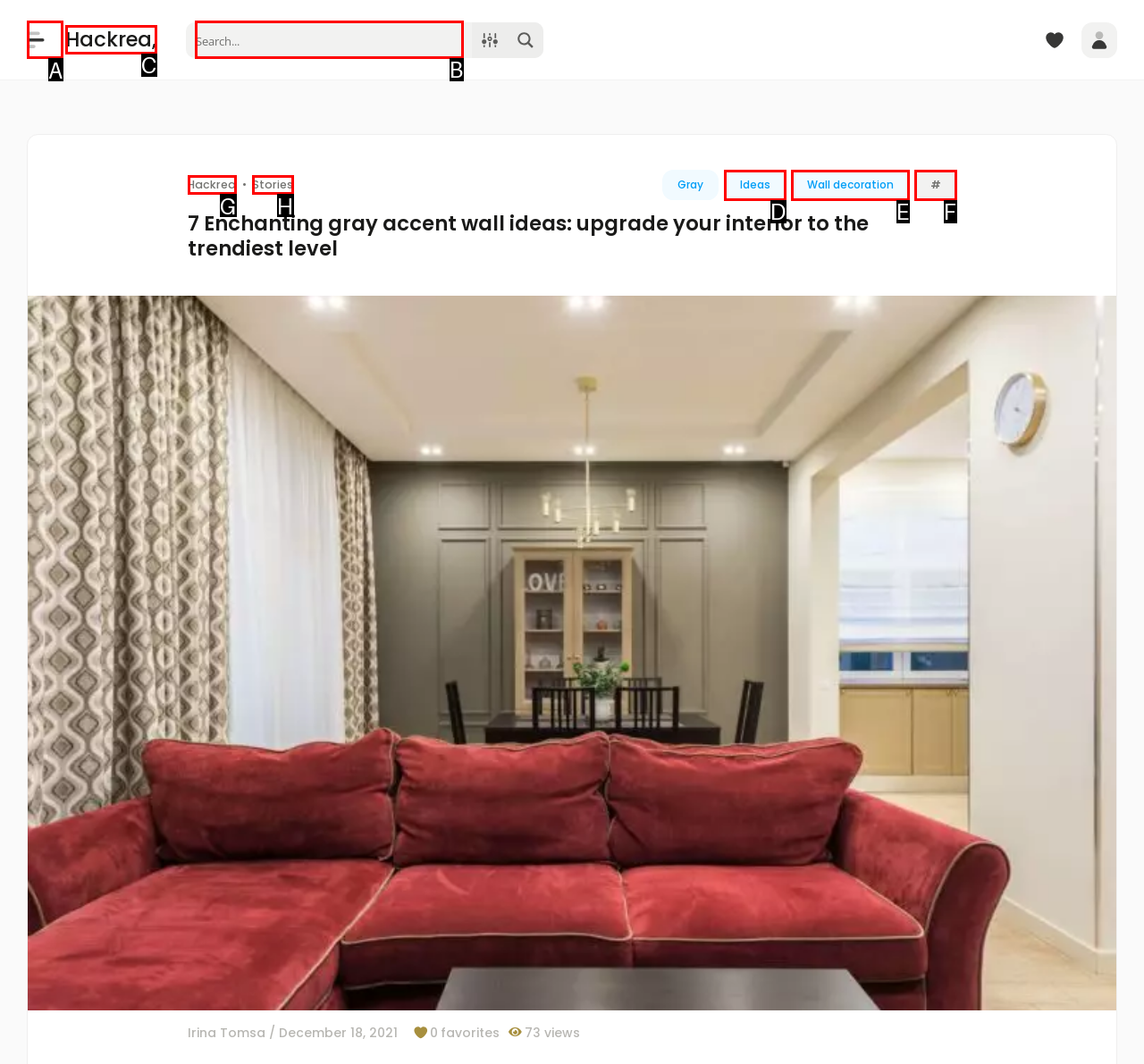Tell me which one HTML element I should click to complete the following task: Search for something Answer with the option's letter from the given choices directly.

B